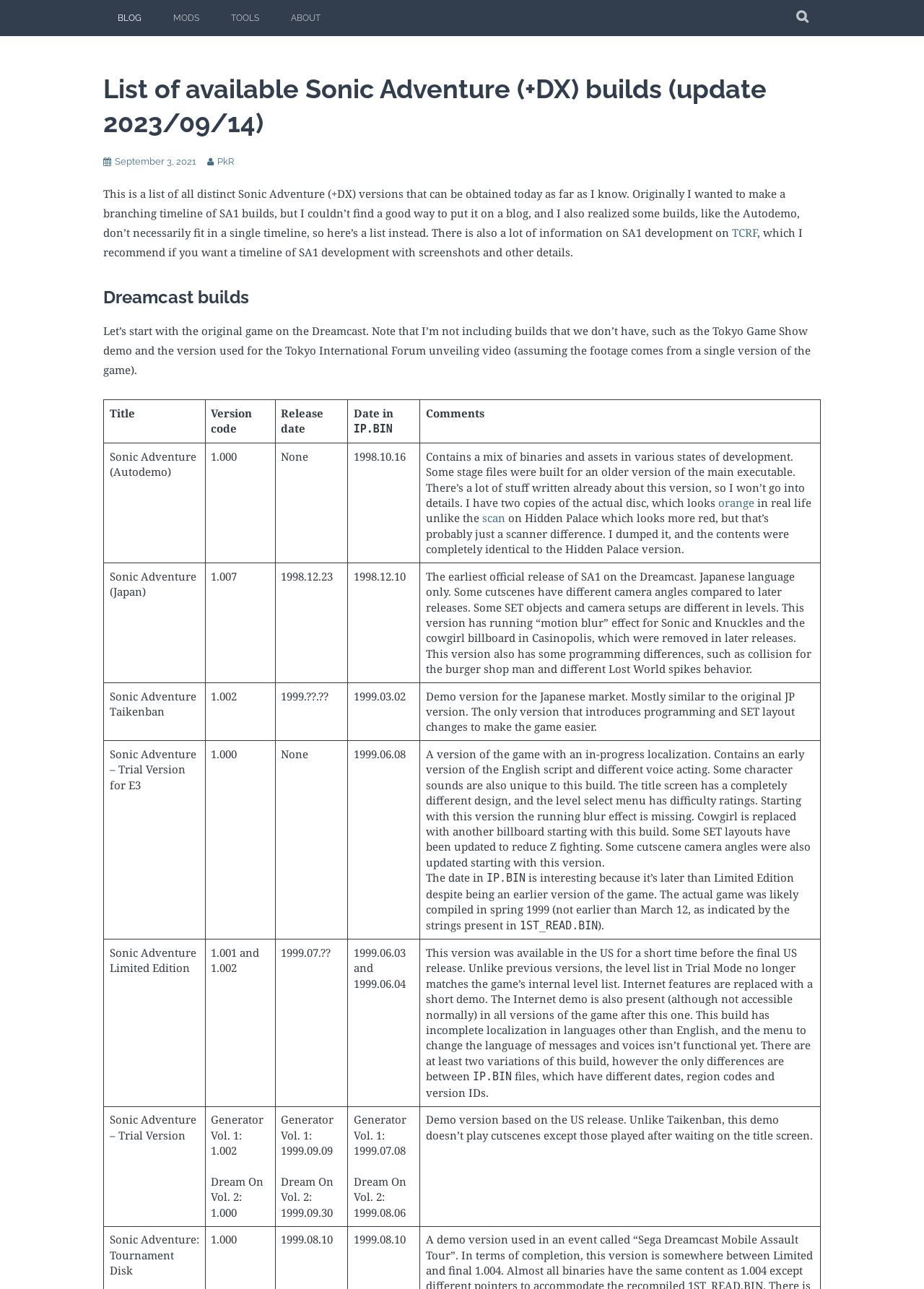Locate the UI element that matches the description September 3, 2021September 14, 2023 in the webpage screenshot. Return the bounding box coordinates in the format (top-left x, top-left y, bottom-right x, bottom-right y), with values ranging from 0 to 1.

[0.124, 0.121, 0.212, 0.129]